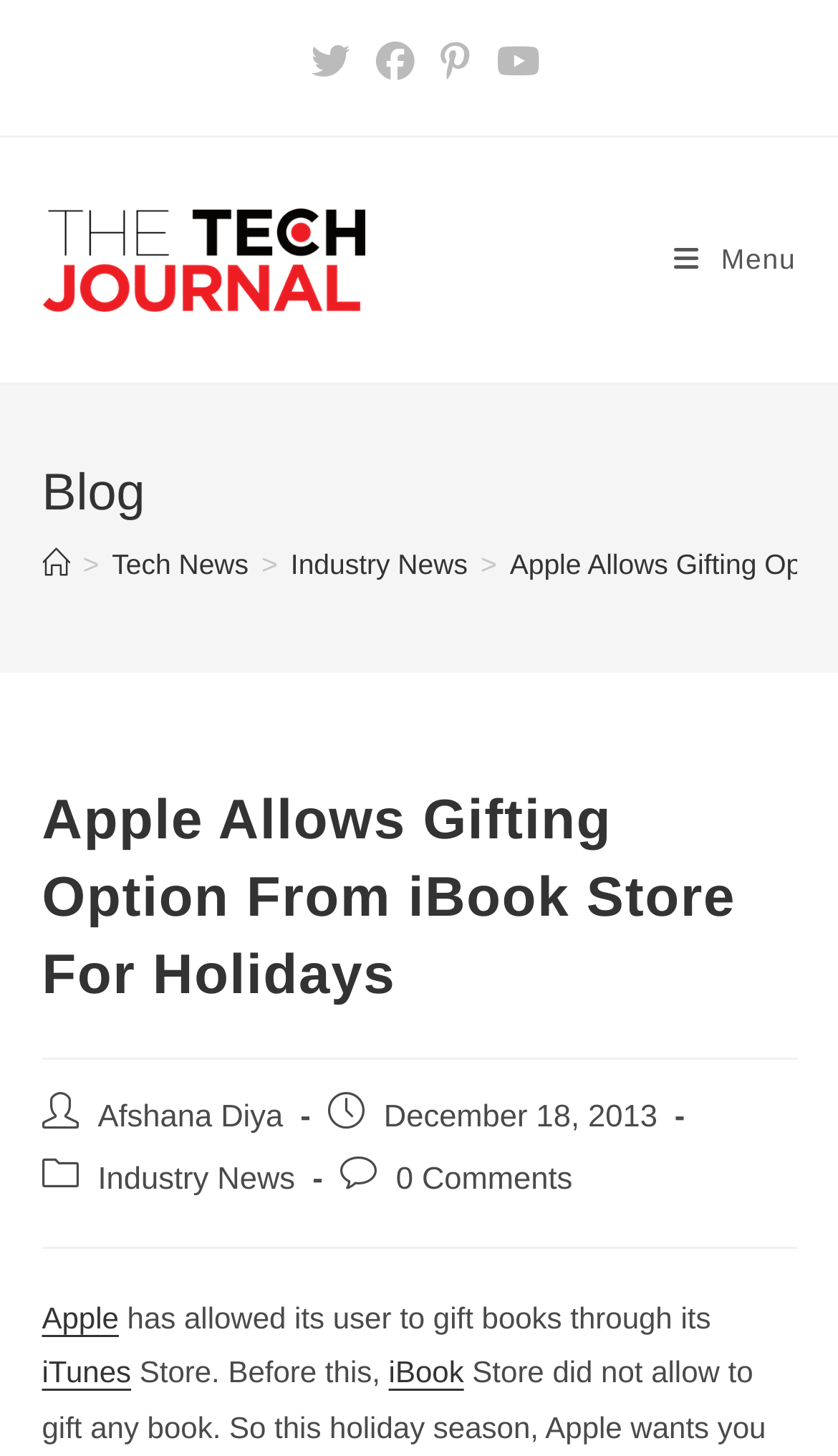Locate the bounding box coordinates of the item that should be clicked to fulfill the instruction: "Read Industry News".

[0.347, 0.376, 0.558, 0.398]